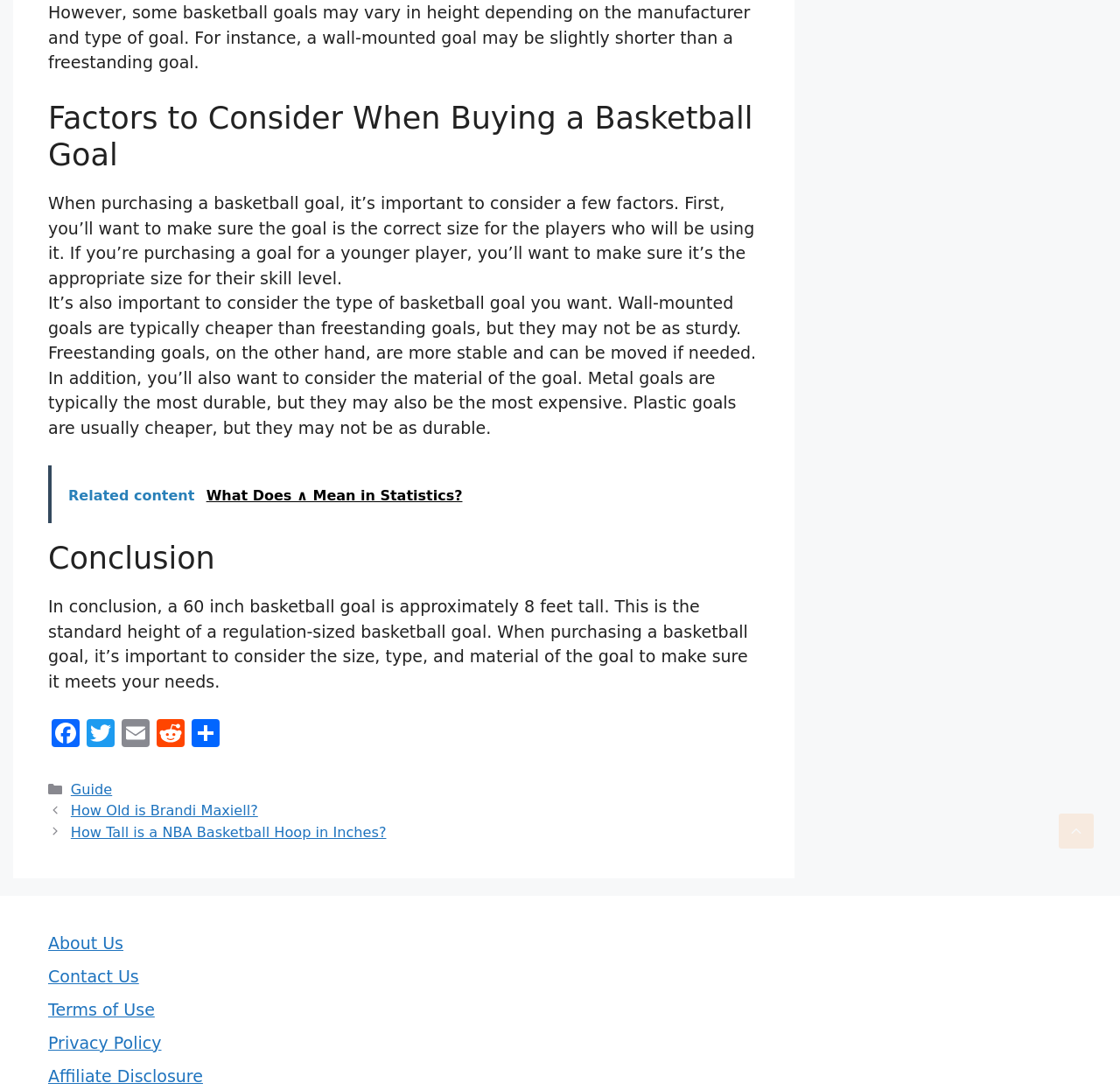How many social media links are present at the bottom of the webpage?
Please give a well-detailed answer to the question.

The webpage has links to Facebook, Twitter, Email, Reddit, and Share at the bottom, which are social media links.